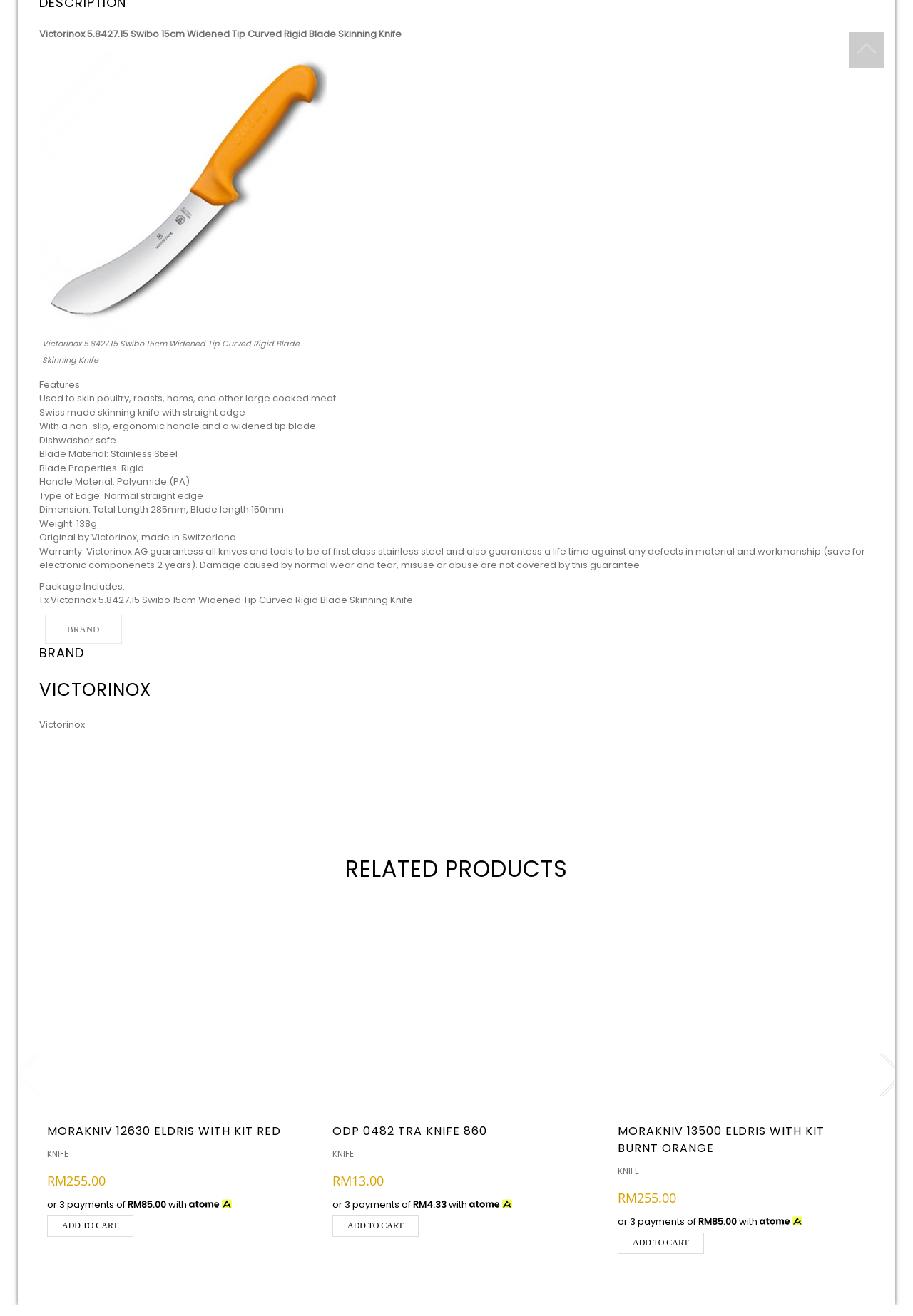Please find the bounding box coordinates in the format (top-left x, top-left y, bottom-right x, bottom-right y) for the given element description. Ensure the coordinates are floating point numbers between 0 and 1. Description: Add to cart

[0.677, 0.973, 0.771, 0.989]